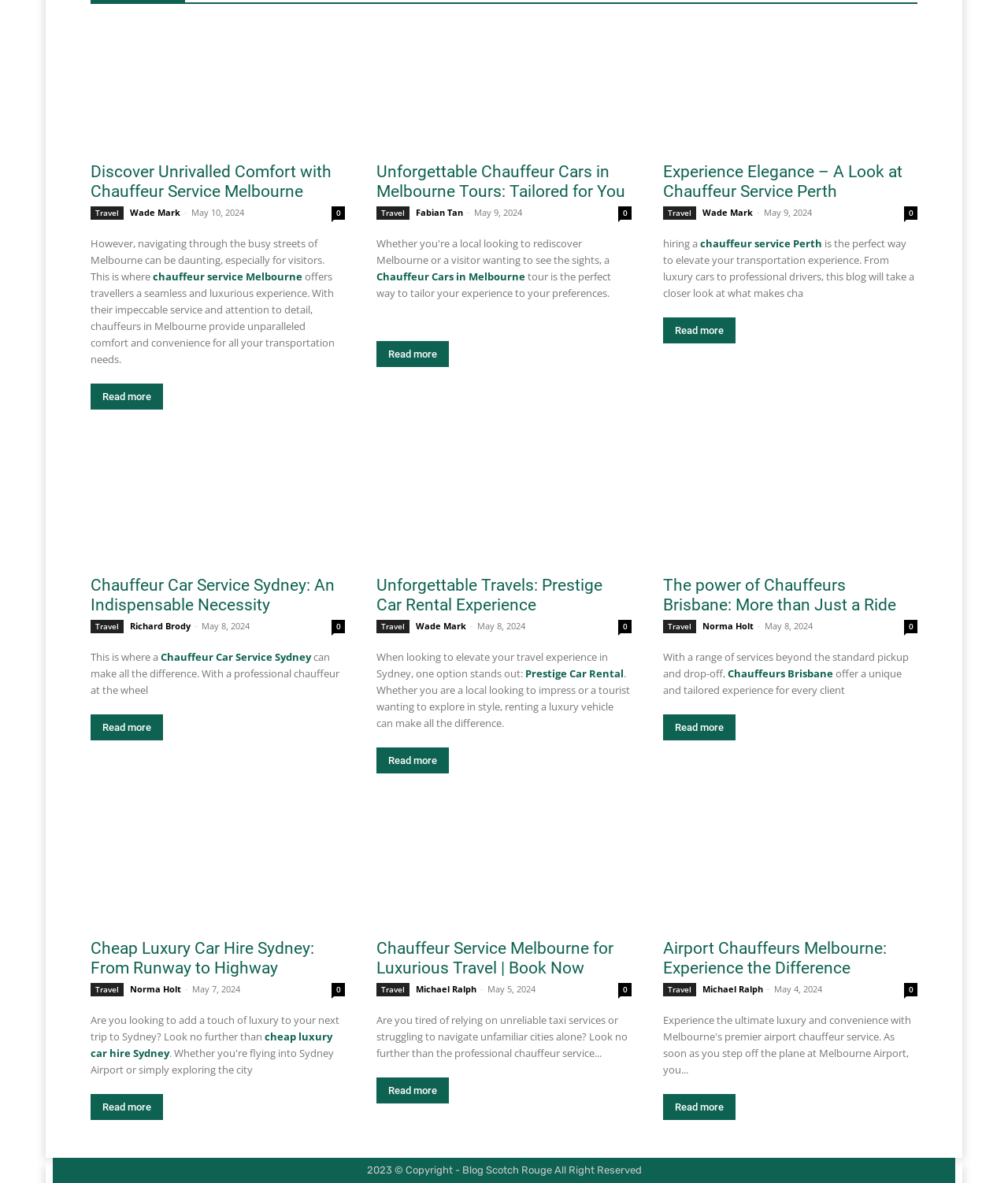Please identify the bounding box coordinates of the region to click in order to complete the task: "go to home page". The coordinates must be four float numbers between 0 and 1, specified as [left, top, right, bottom].

None